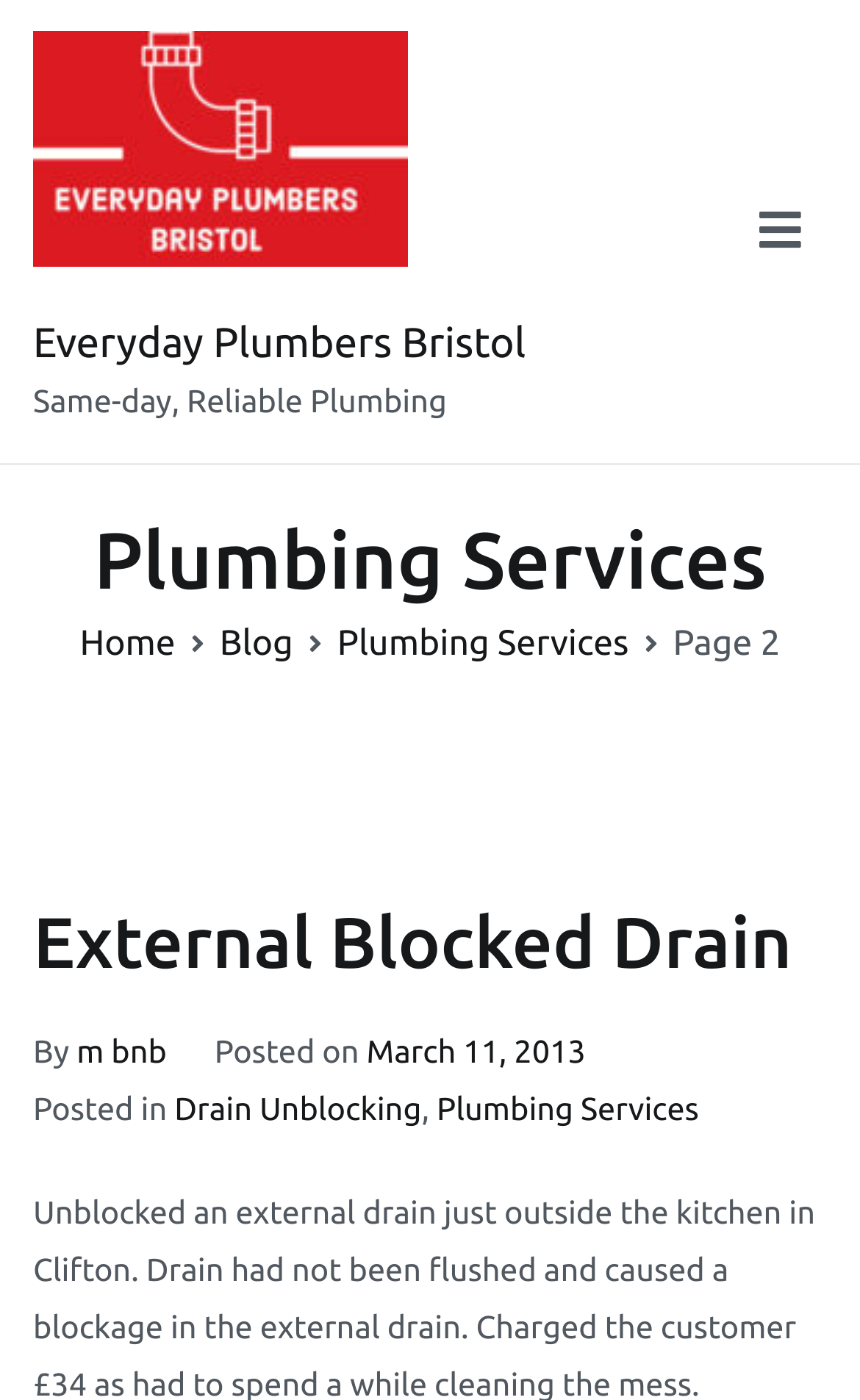Consider the image and give a detailed and elaborate answer to the question: 
What type of plumbing service is described on this page?

I found the answer by examining the subheadings on the webpage, where I saw a heading 'External Blocked Drain' which suggests that this page is describing a specific type of plumbing service.